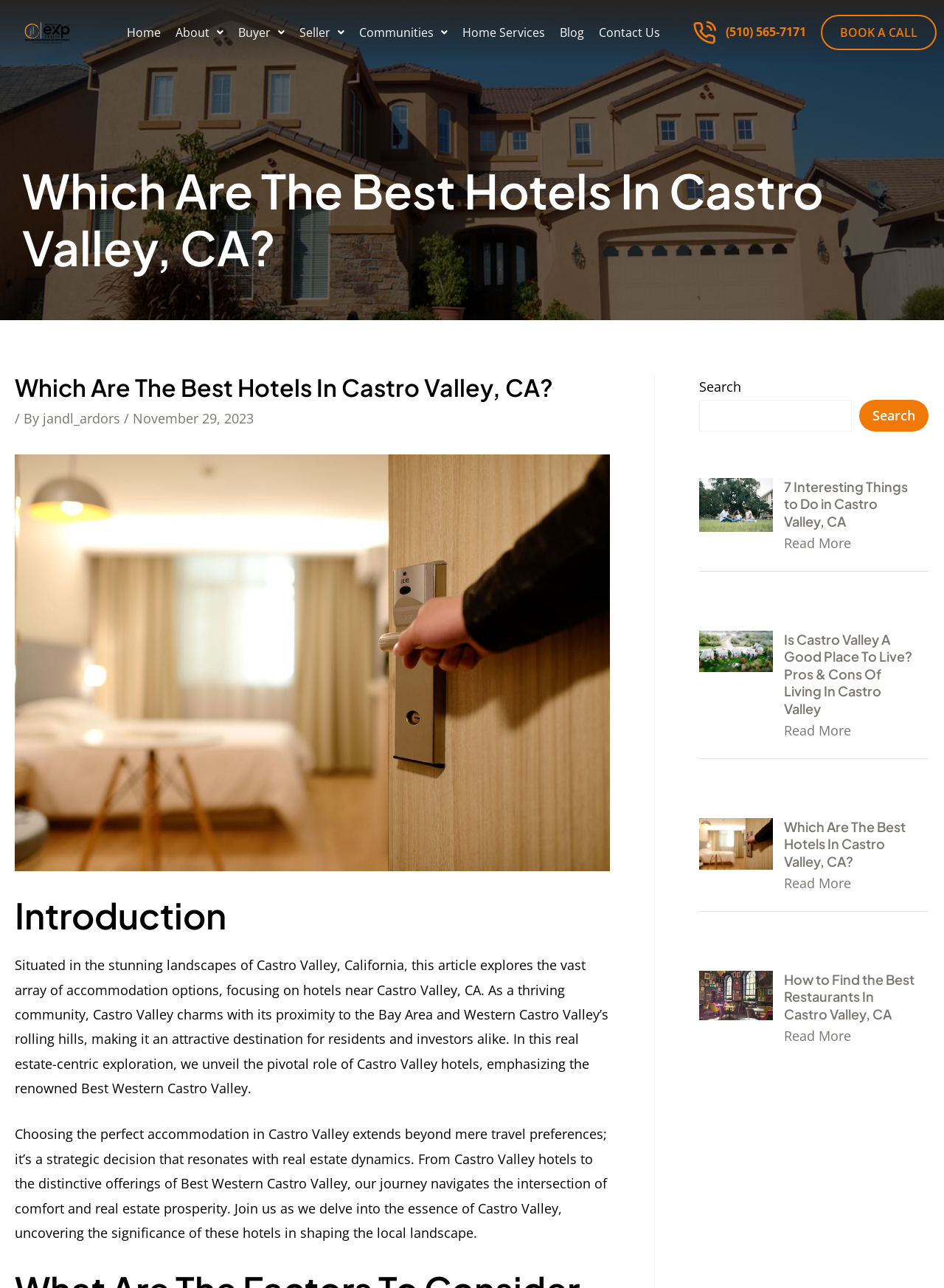Write an extensive caption that covers every aspect of the webpage.

This webpage is about finding the best hotels in Castro Valley, California. At the top, there is a navigation menu with 8 links, including "Home", "About", "Buyer", "Seller", "Communities", "Home Services", "Blog", and "Contact Us". On the right side of the navigation menu, there is a phone number "(510) 565-7171" and a "BOOK A CALL" button.

Below the navigation menu, there is a main heading "Which Are The Best Hotels In Castro Valley, CA?" followed by a subheading "Introduction". The introduction text explains that the article will explore the various accommodation options in Castro Valley, focusing on hotels near the city center.

On the left side of the page, there is a large image of hotels in Castro Valley city center. Below the image, there are two paragraphs of text discussing the importance of choosing the right accommodation in Castro Valley, which affects real estate dynamics.

On the right side of the page, there is a search bar with a "Search" button. Below the search bar, there are four sections, each with a heading, an image, and a "Read More" link. The sections are about interesting things to do in Castro Valley, whether Castro Valley is a good place to live, hotels in Castro Valley, and finding the best restaurants in Castro Valley.

In total, there are 8 links in the navigation menu, 4 sections with images and "Read More" links, and 1 search bar on the page.